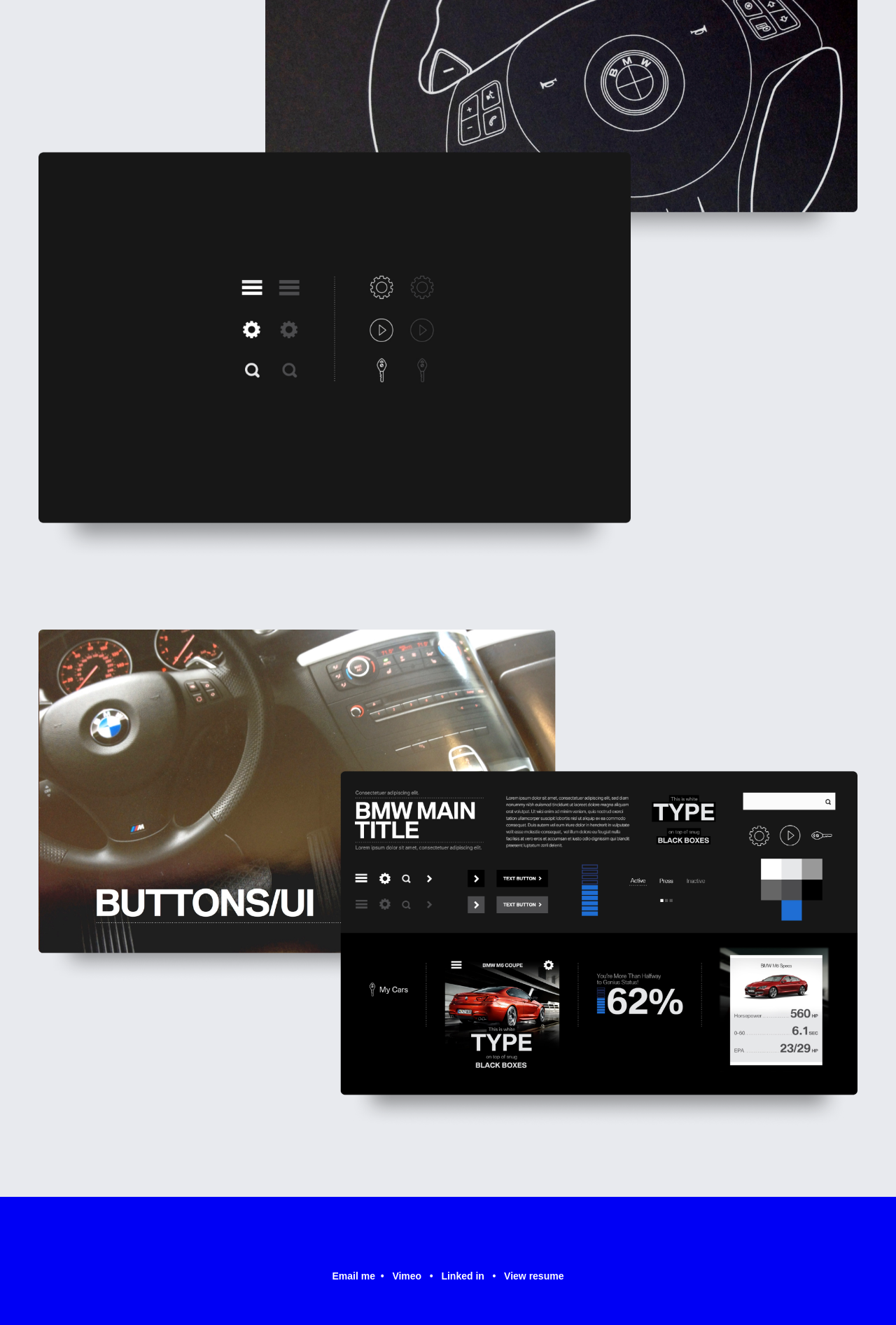Respond to the question below with a single word or phrase: Are the social media links aligned horizontally?

Yes